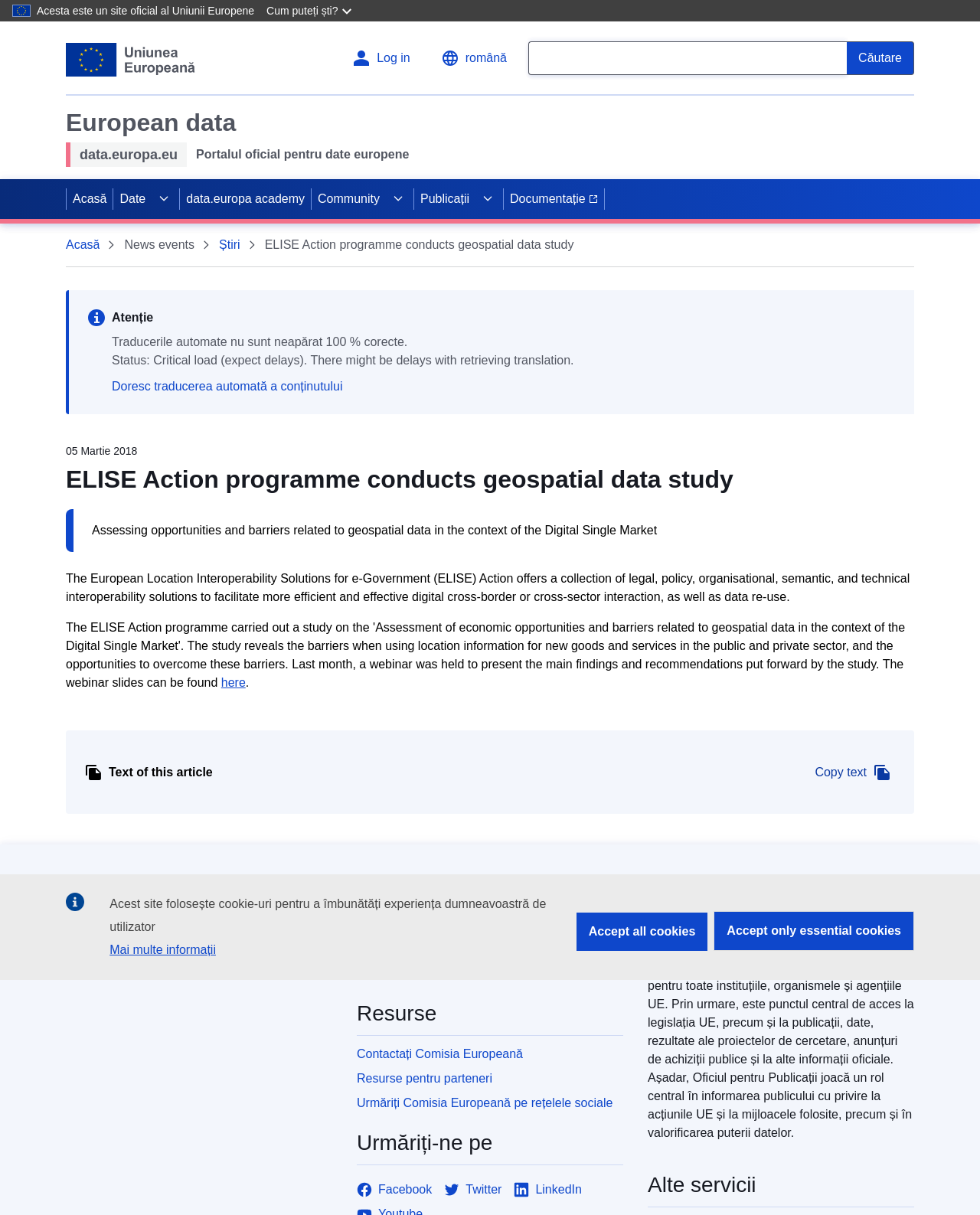Find the bounding box coordinates of the area to click in order to follow the instruction: "Search for something".

[0.539, 0.034, 0.933, 0.062]